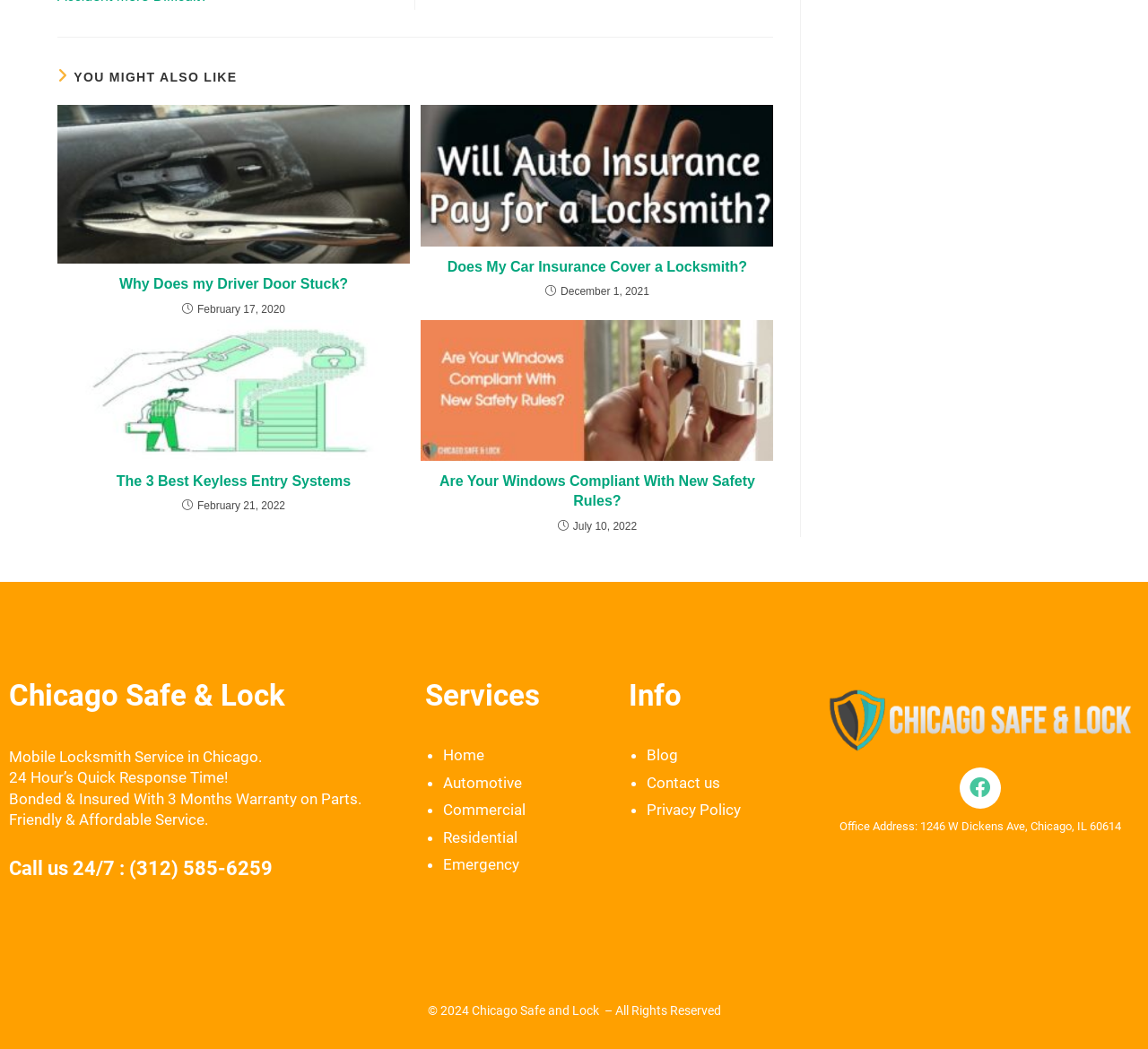Determine the bounding box of the UI element mentioned here: "Privacy Policy". The coordinates must be in the format [left, top, right, bottom] with values ranging from 0 to 1.

[0.563, 0.763, 0.645, 0.781]